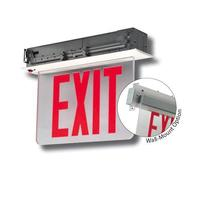Reply to the question below using a single word or brief phrase:
What is the purpose of the exit sign?

Safety and visibility